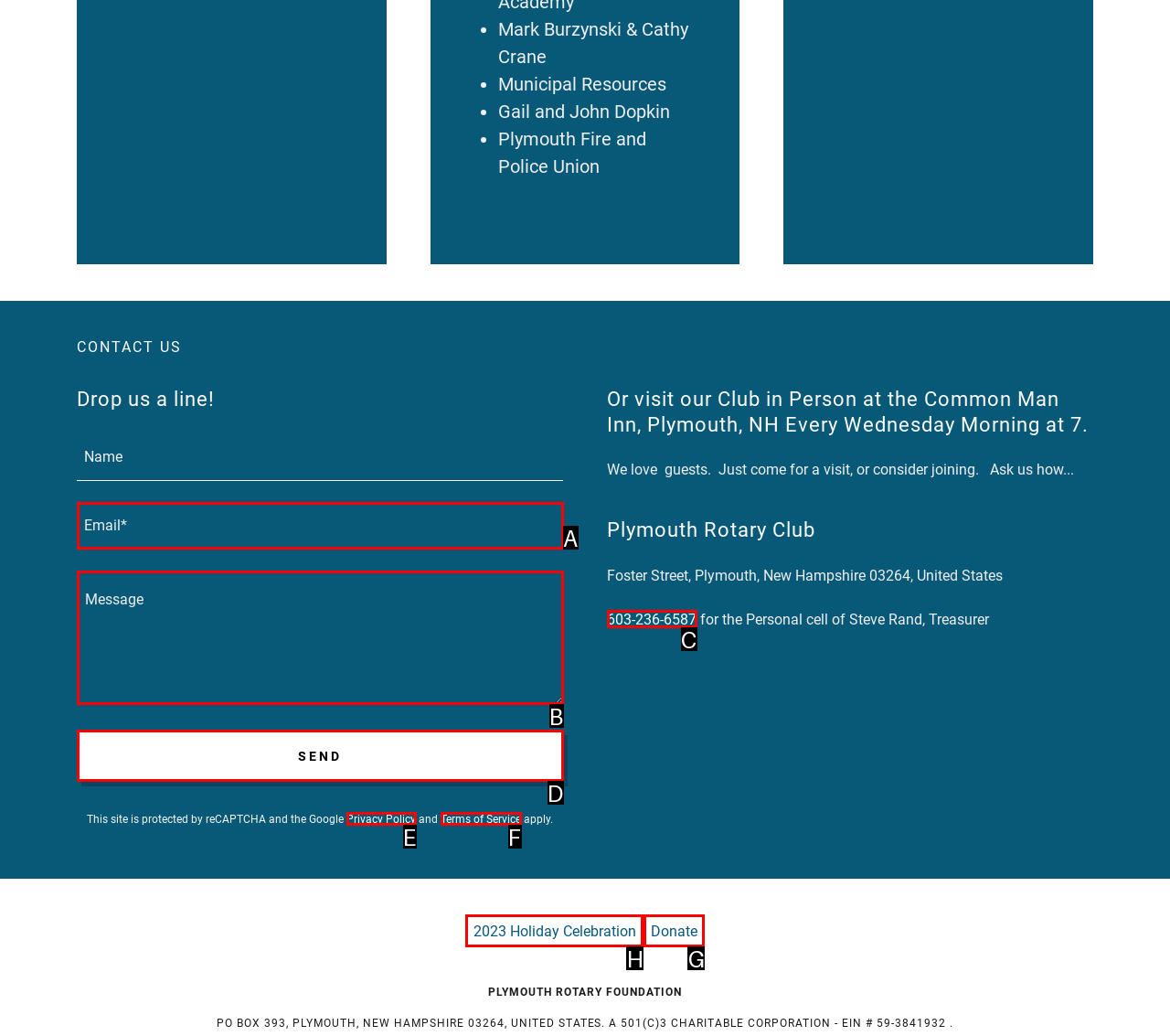Given the task: Donate, indicate which boxed UI element should be clicked. Provide your answer using the letter associated with the correct choice.

G